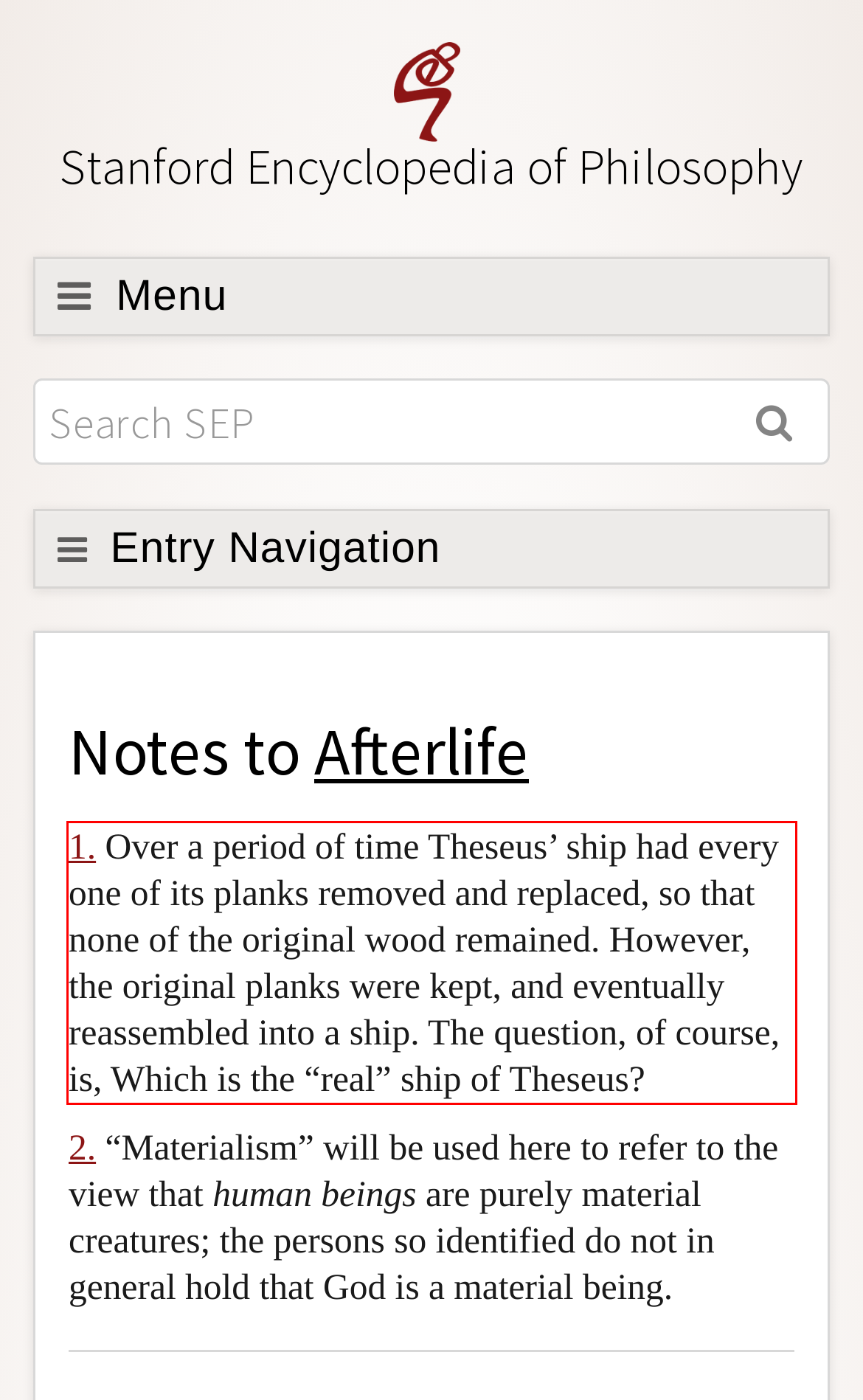Given a screenshot of a webpage with a red bounding box, please identify and retrieve the text inside the red rectangle.

1. Over a period of time Theseus’ ship had every one of its planks removed and replaced, so that none of the original wood remained. However, the original planks were kept, and eventually reassembled into a ship. The question, of course, is, Which is the “real” ship of Theseus?